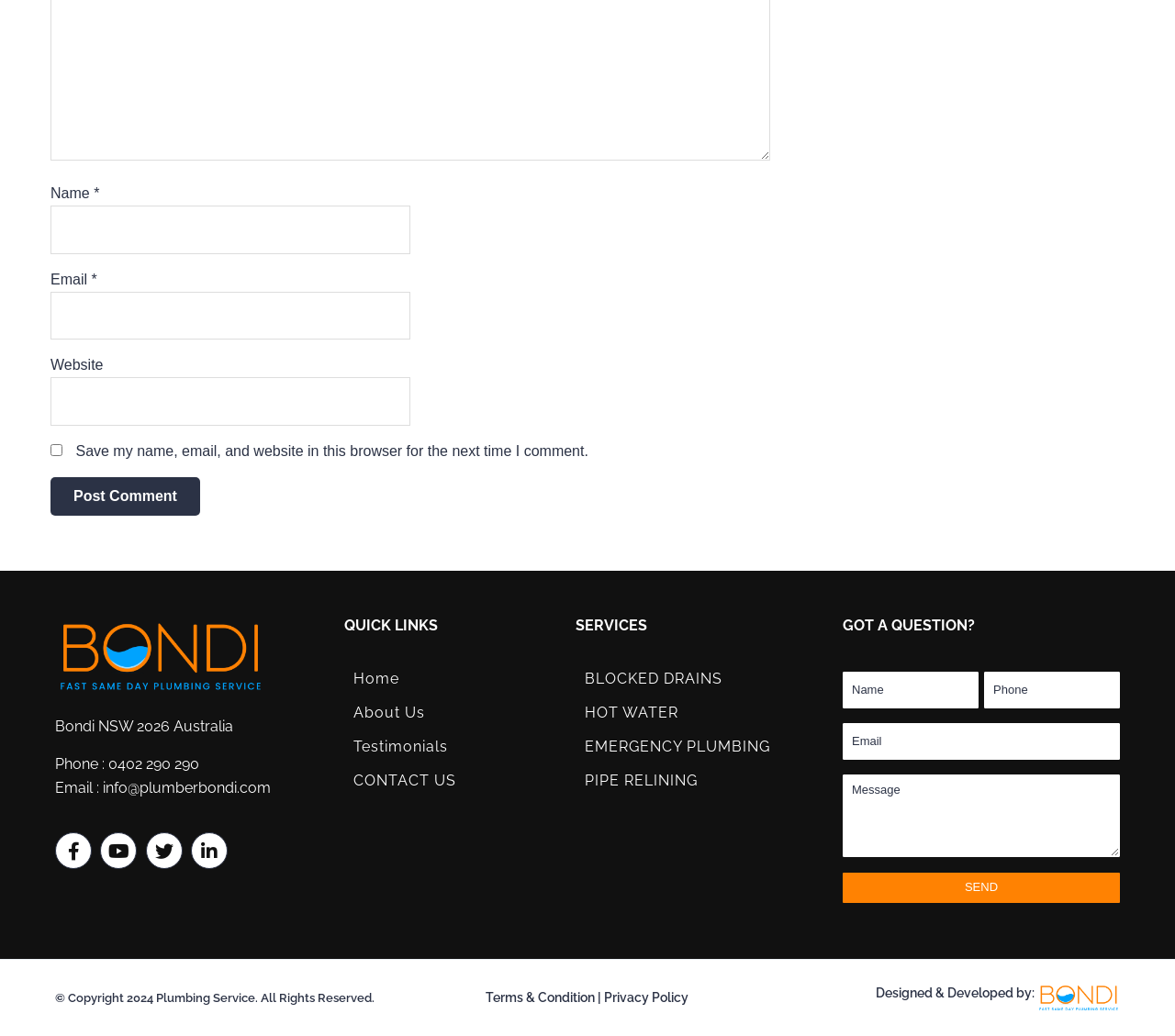Determine the bounding box coordinates of the clickable region to execute the instruction: "Click the Post Comment button". The coordinates should be four float numbers between 0 and 1, denoted as [left, top, right, bottom].

[0.043, 0.461, 0.17, 0.498]